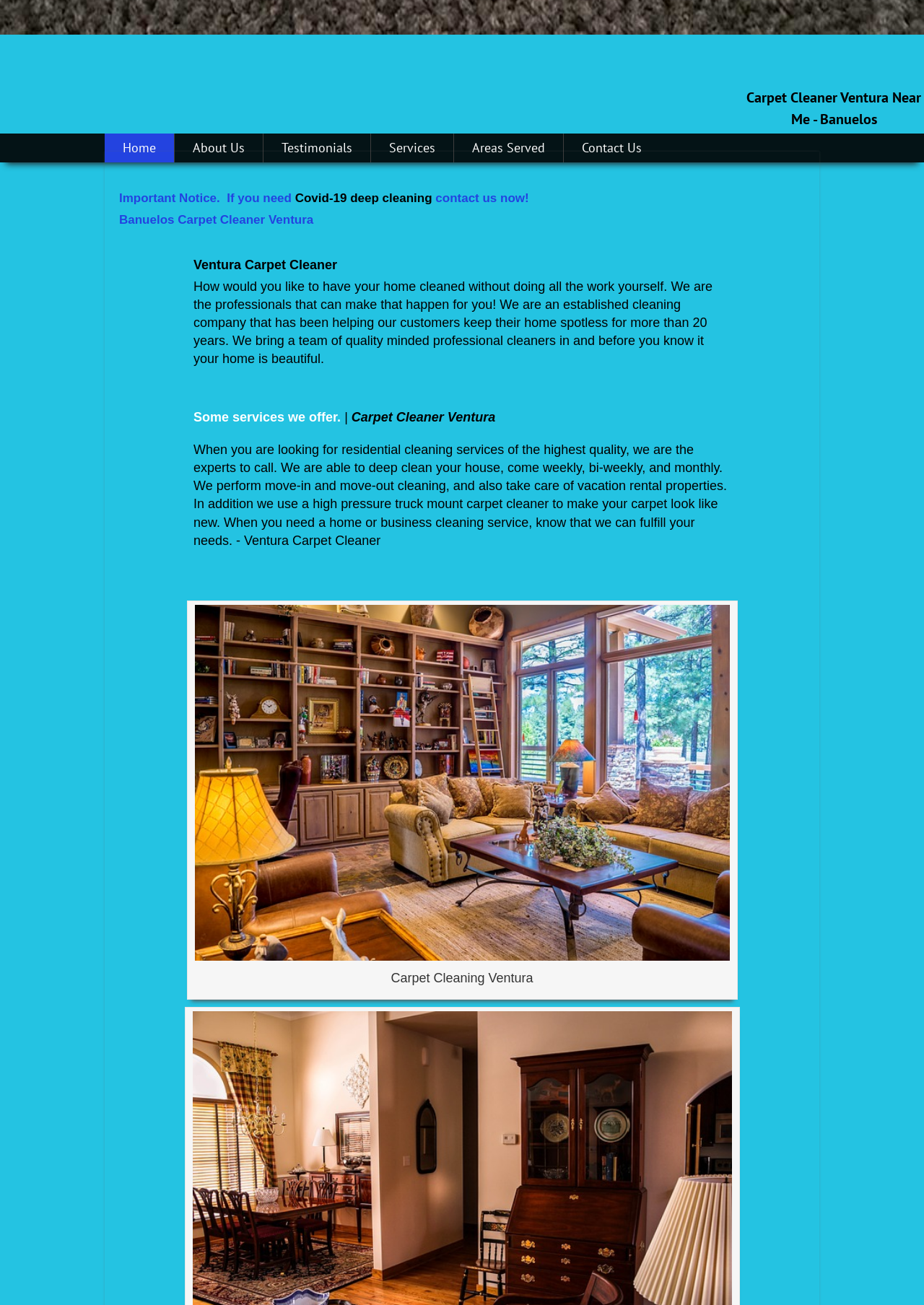Identify the bounding box coordinates for the UI element mentioned here: "home construction". Provide the coordinates as four float values between 0 and 1, i.e., [left, top, right, bottom].

None